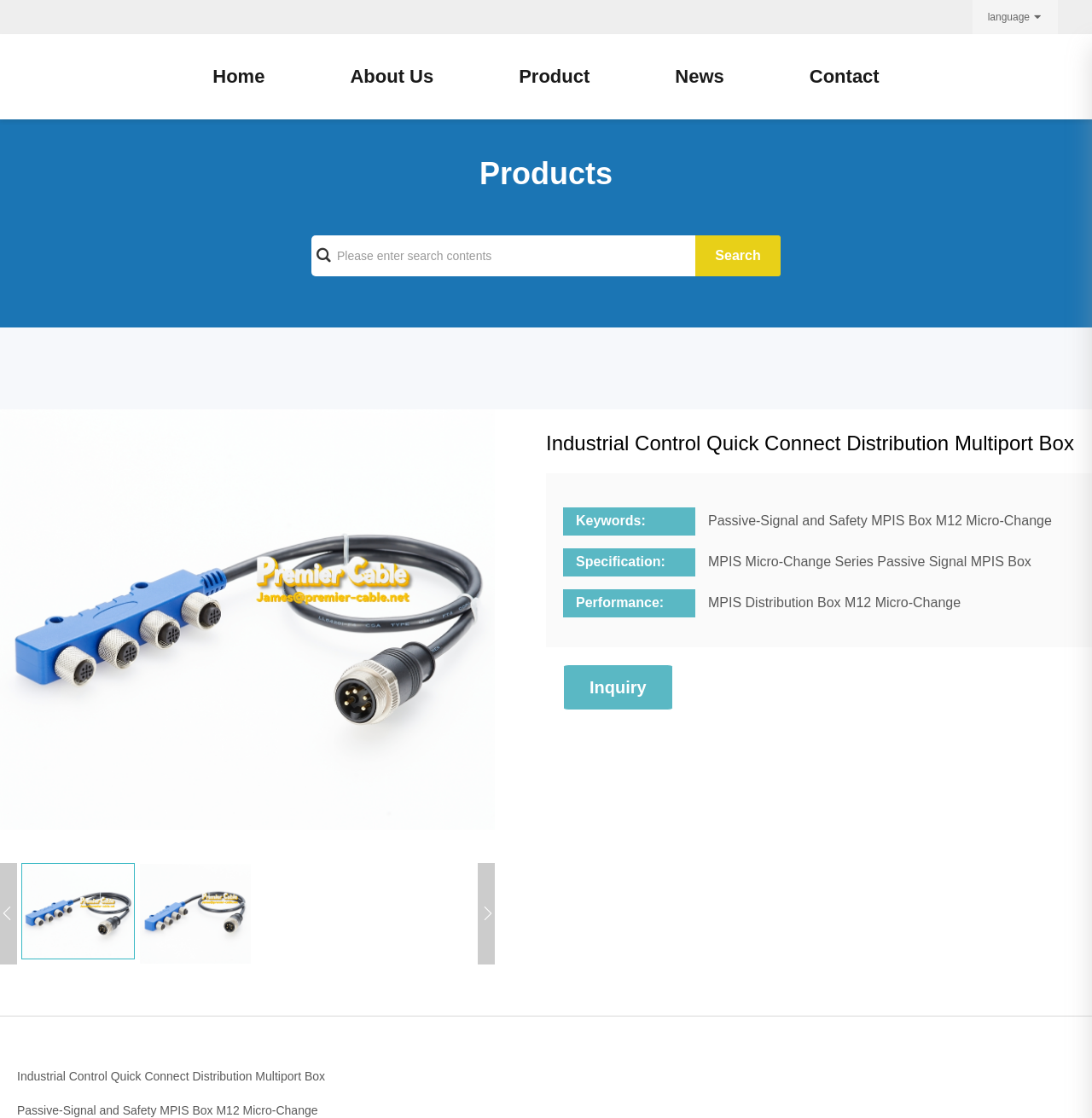Describe all the key features of the webpage in detail.

The webpage is about Industrial Control Quick Connect Distribution Multiport Box, a product offered by Premier Cable CO., LTD. At the top, there is a language selection option, represented by a flag icon, and a series of navigation links, including "Home", "About Us", "Product", "News", and "Contact". 

Below the navigation links, there is a heading that reads "Products". A search bar is located to the right of the heading, with a "Search" button next to it. 

The main content of the page is divided into two sections. On the left, there are three large images of the Industrial Control Quick Connect Distribution Multiport Box. On the right, there is a detailed description of the product, organized into three tables with headings "Keywords:", "Specification:", and "Performance:". Each table contains relevant information about the product, including keywords, specifications, and performance details.

At the bottom of the page, there is an "Inquiry" button, which allows users to request more information about the product. Additionally, there are two lines of text that repeat the product name and keywords.